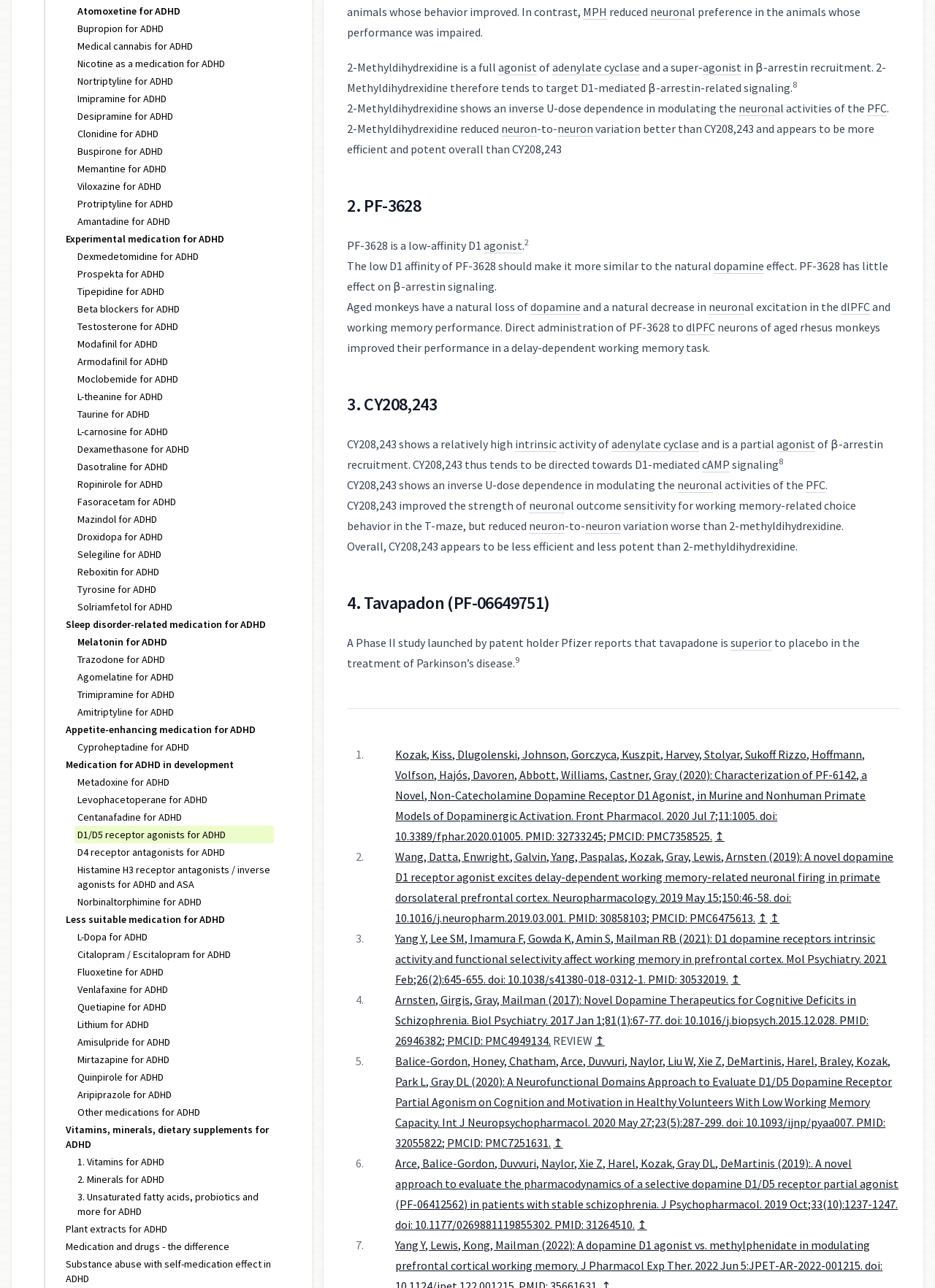Determine the bounding box coordinates of the UI element described below. Use the format (top-left x, top-left y, bottom-right x, bottom-right y) with floating point numbers between 0 and 1: Aripiprazole for ADHD

[0.083, 0.845, 0.184, 0.855]